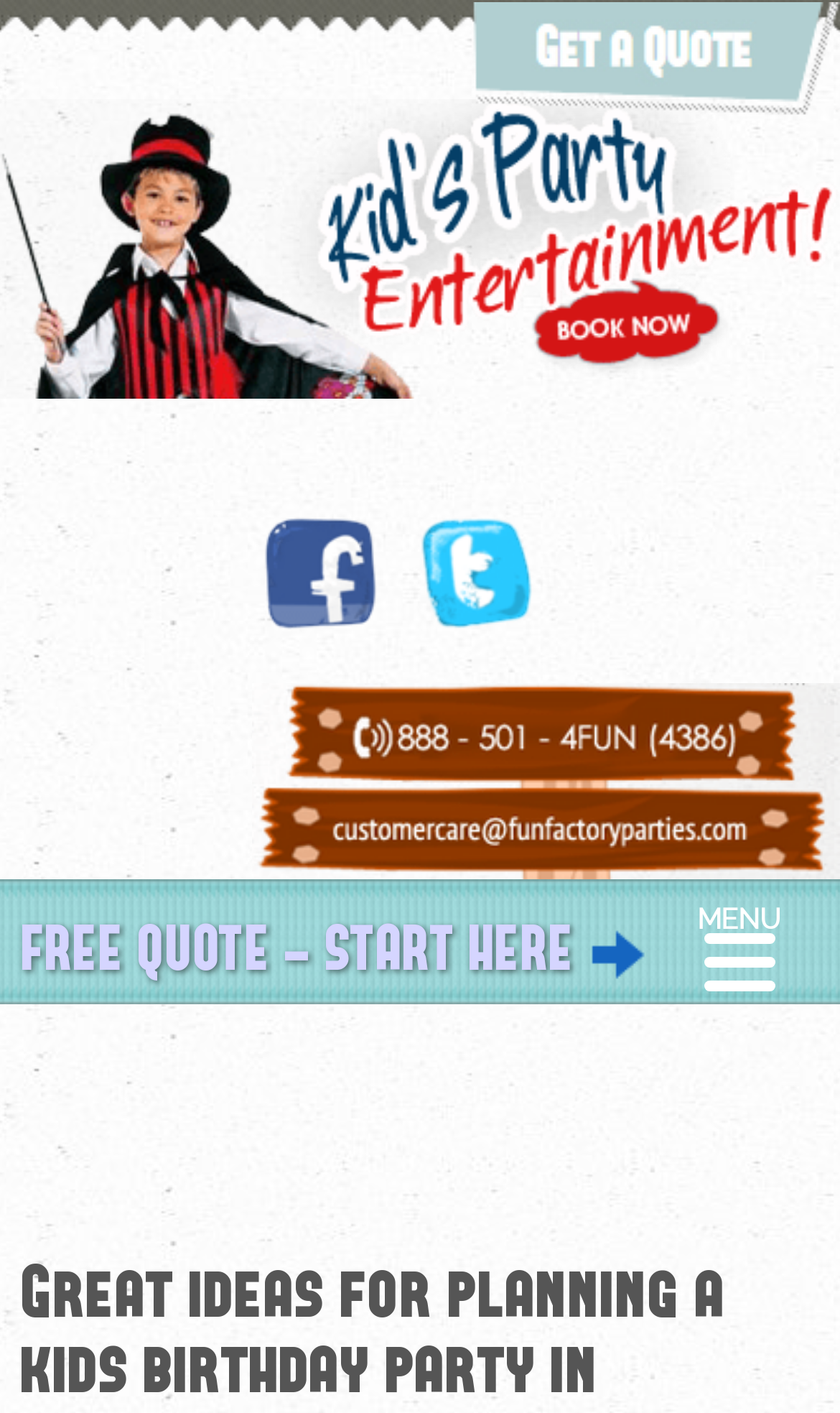Identify the title of the webpage and provide its text content.

Great ideas for planning a kids birthday party in California!